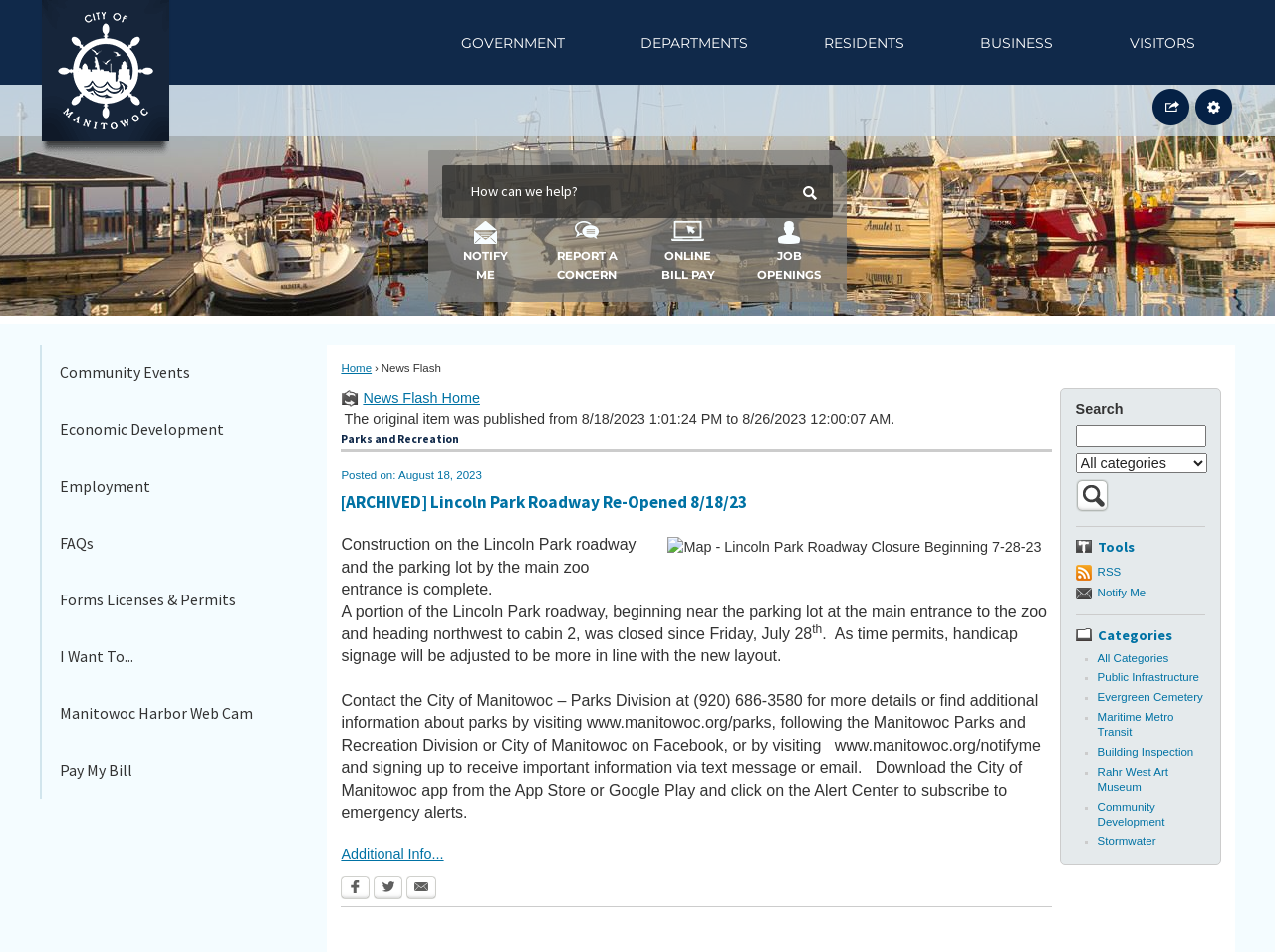Please study the image and answer the question comprehensively:
What is the name of the city?

I found the answer by looking at the root element 'News Flash • City of Manitowoc • CivicEngage' which indicates that the webpage is related to the City of Manitowoc.